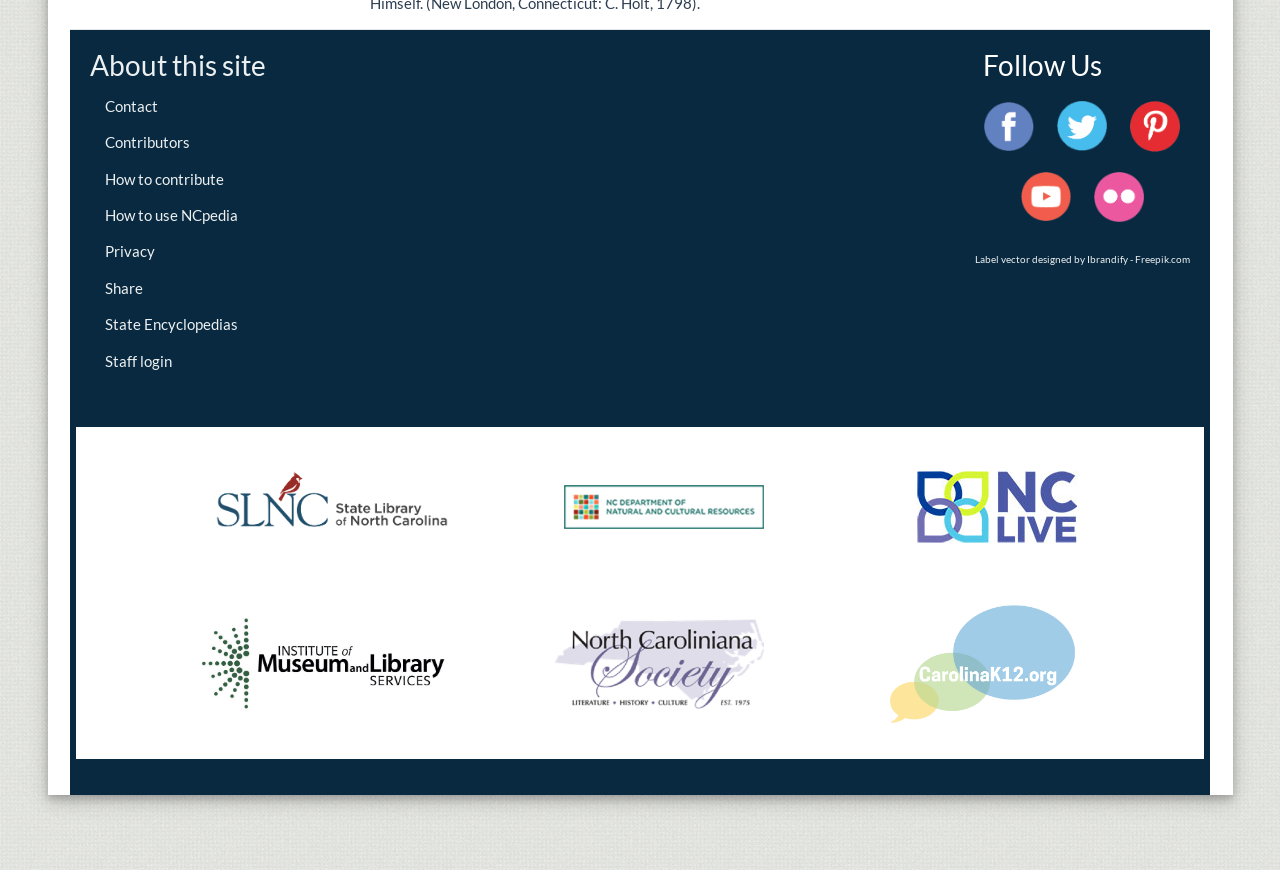How many social media links are there?
By examining the image, provide a one-word or phrase answer.

4